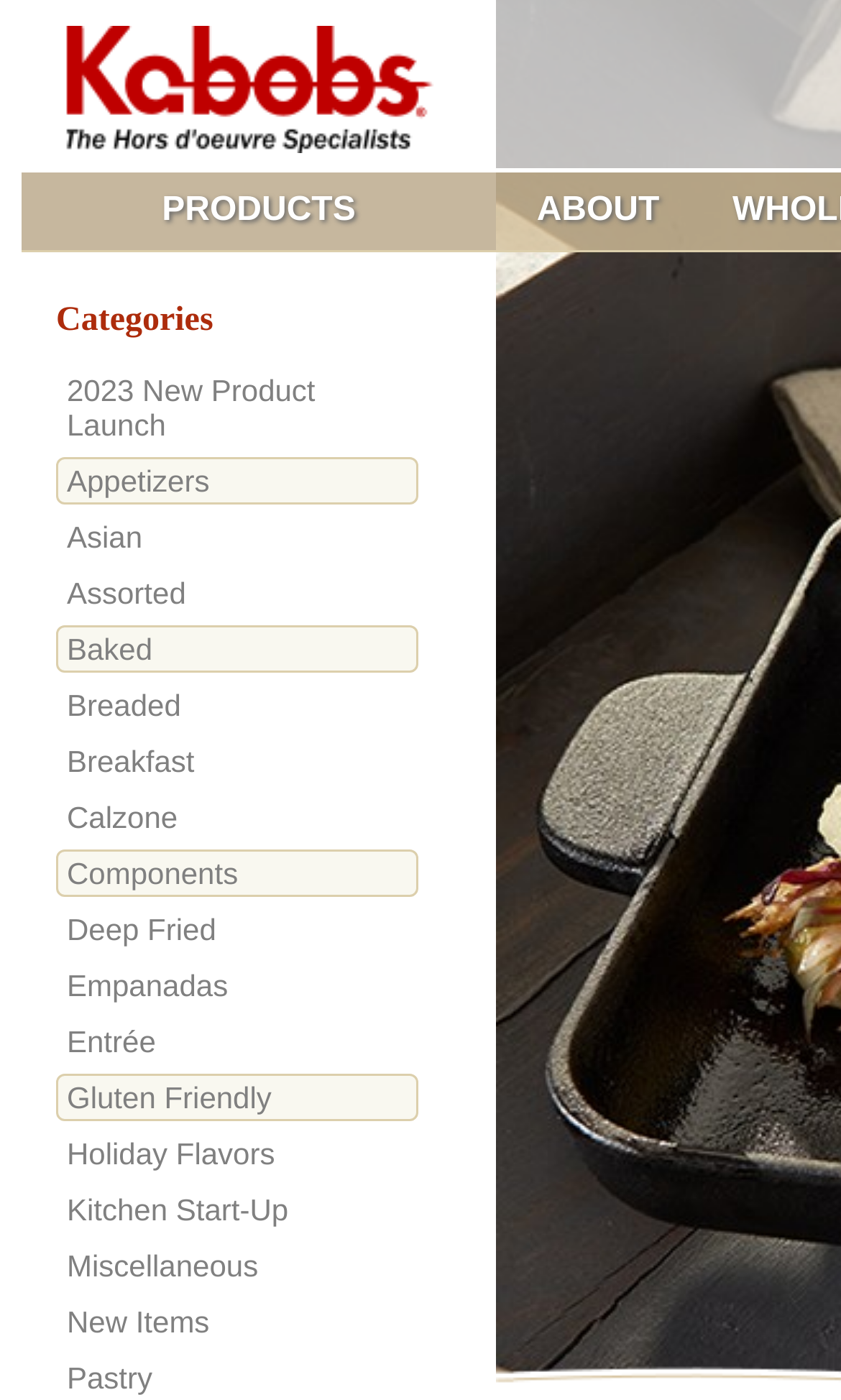What is the company name?
Please give a detailed and elaborate explanation in response to the question.

I determined the company name by looking at the top-left corner of the webpage, where I found a link and an image with the text 'Kabobs Inc'.